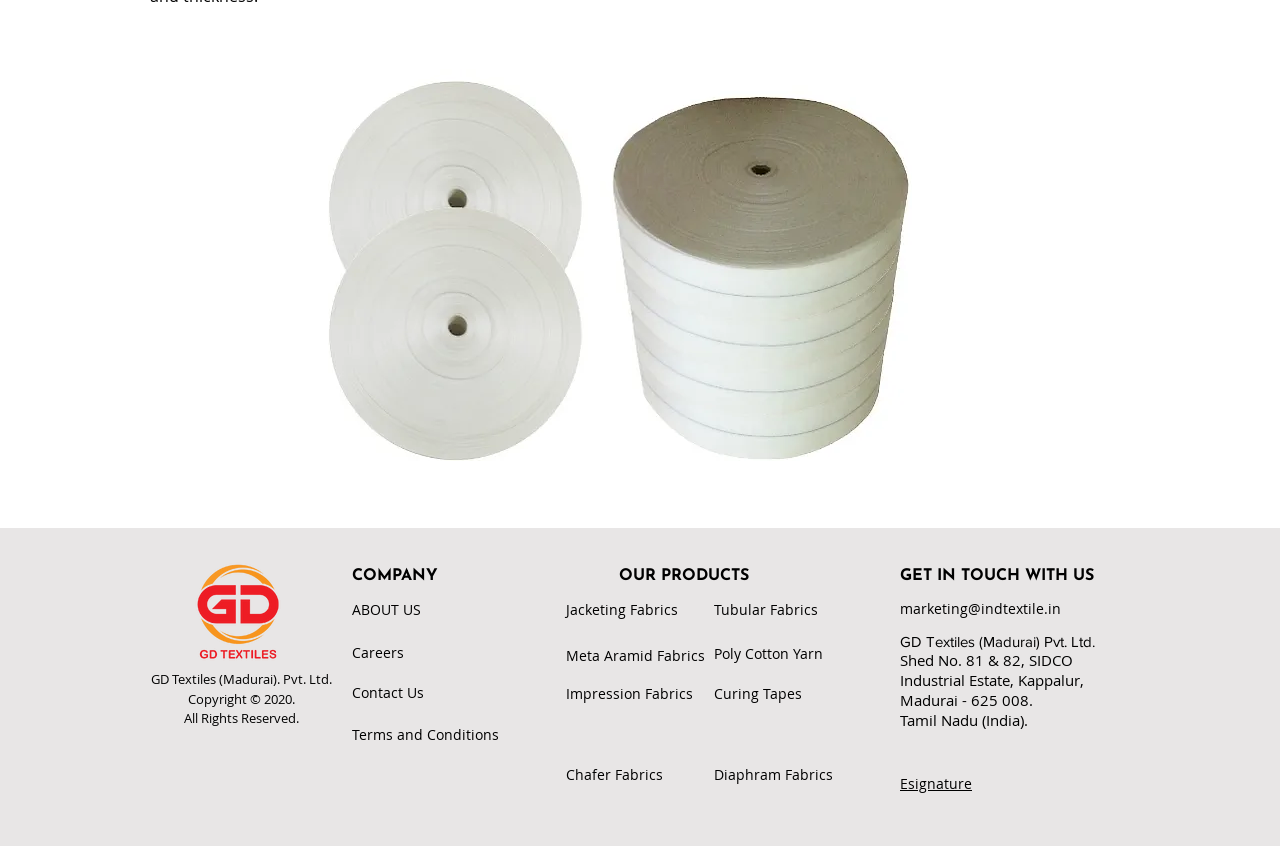Given the element description Careers, predict the bounding box coordinates for the UI element in the webpage screenshot. The format should be (top-left x, top-left y, bottom-right x, bottom-right y), and the values should be between 0 and 1.

[0.275, 0.762, 0.316, 0.781]